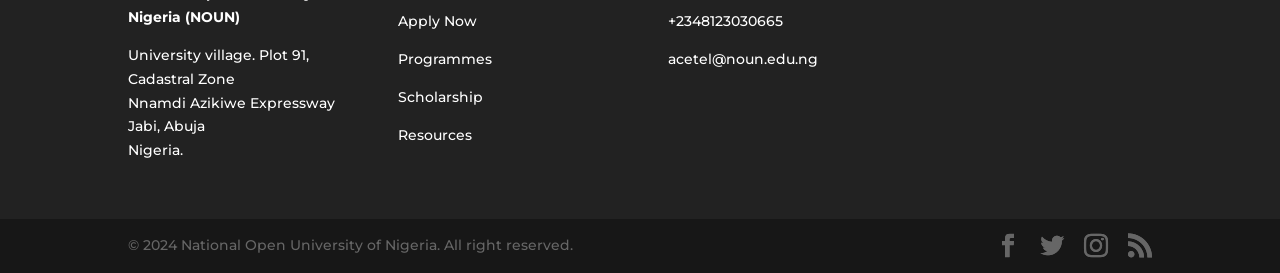Kindly determine the bounding box coordinates of the area that needs to be clicked to fulfill this instruction: "Send email".

[0.522, 0.184, 0.639, 0.25]